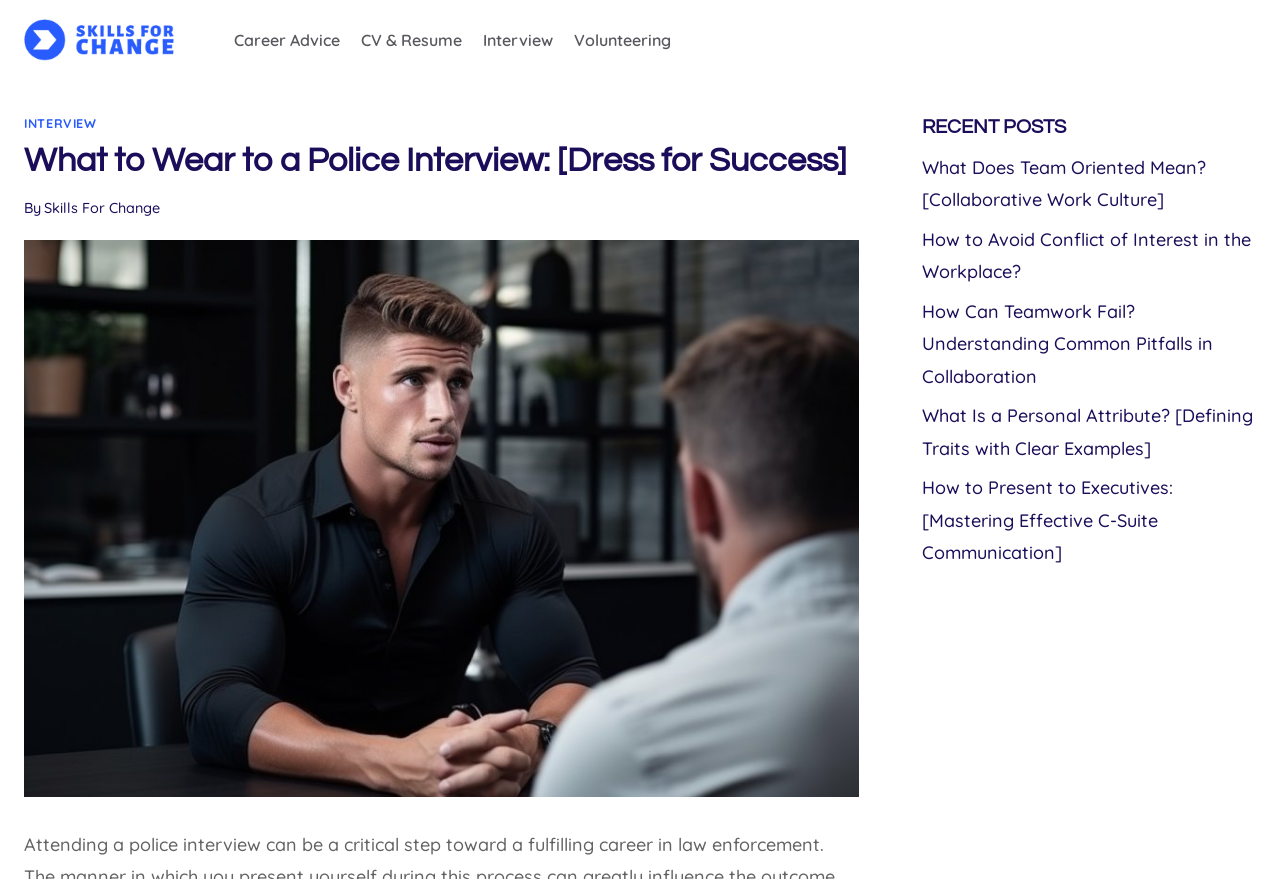How many recent posts are listed?
Please provide a single word or phrase as your answer based on the image.

5